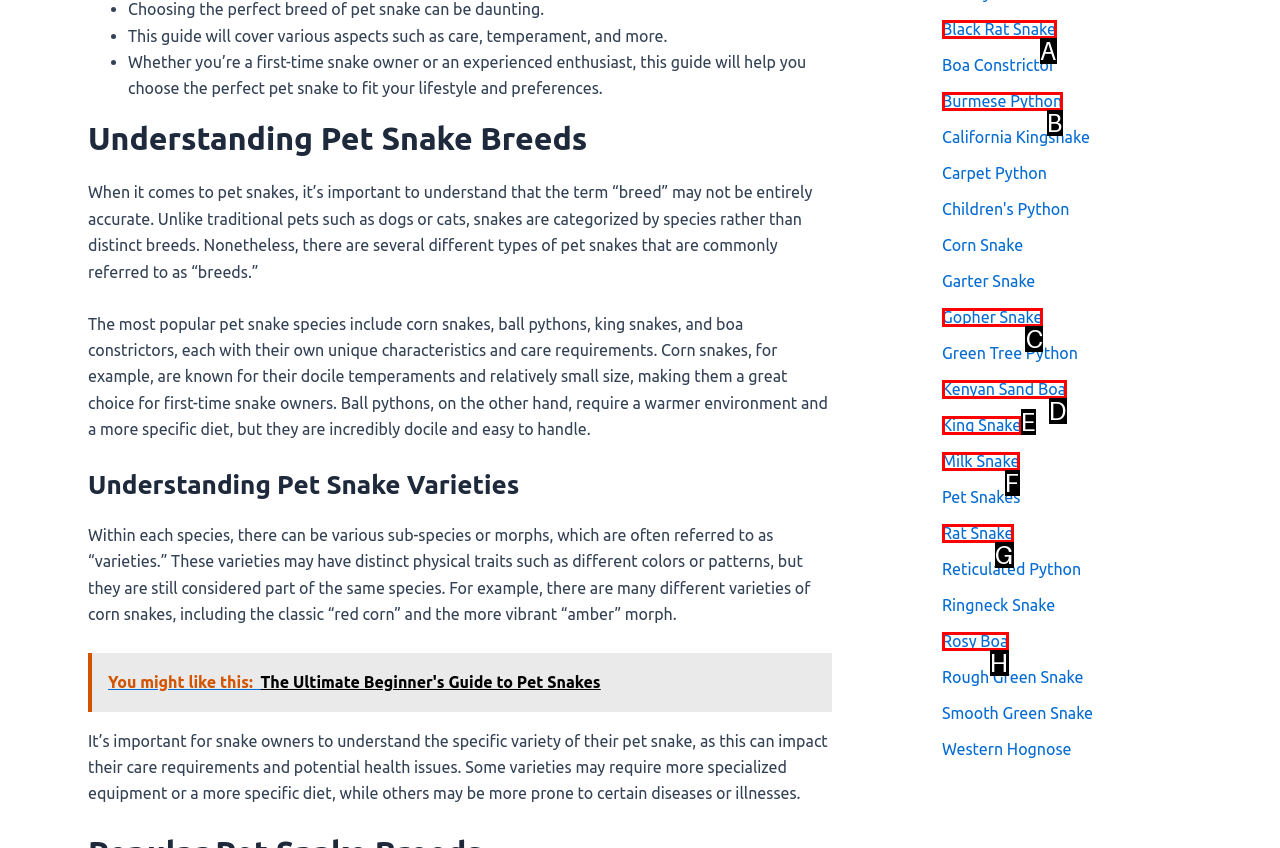Find the option you need to click to complete the following instruction: Click on the link to learn about Black Rat Snake
Answer with the corresponding letter from the choices given directly.

A